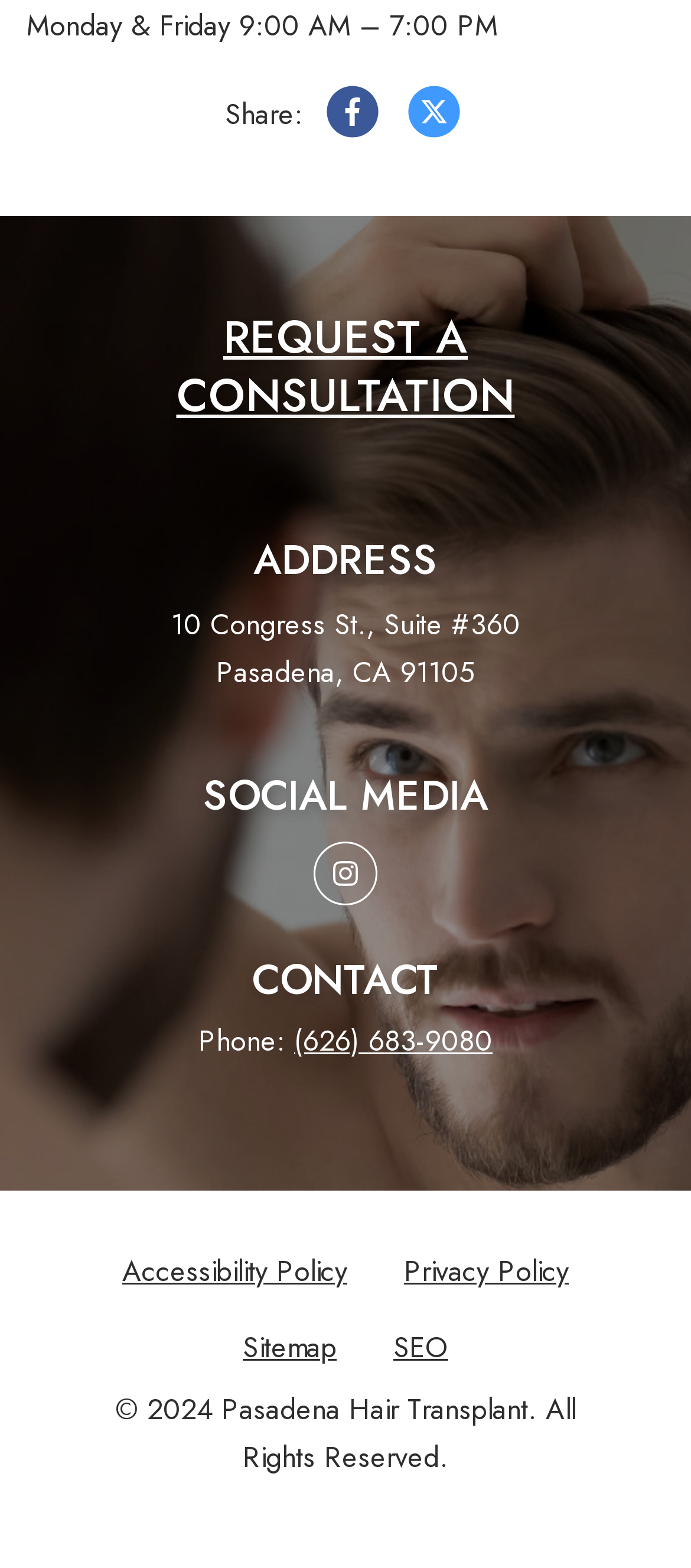Identify the bounding box coordinates necessary to click and complete the given instruction: "Request a consultation".

[0.255, 0.197, 0.745, 0.272]